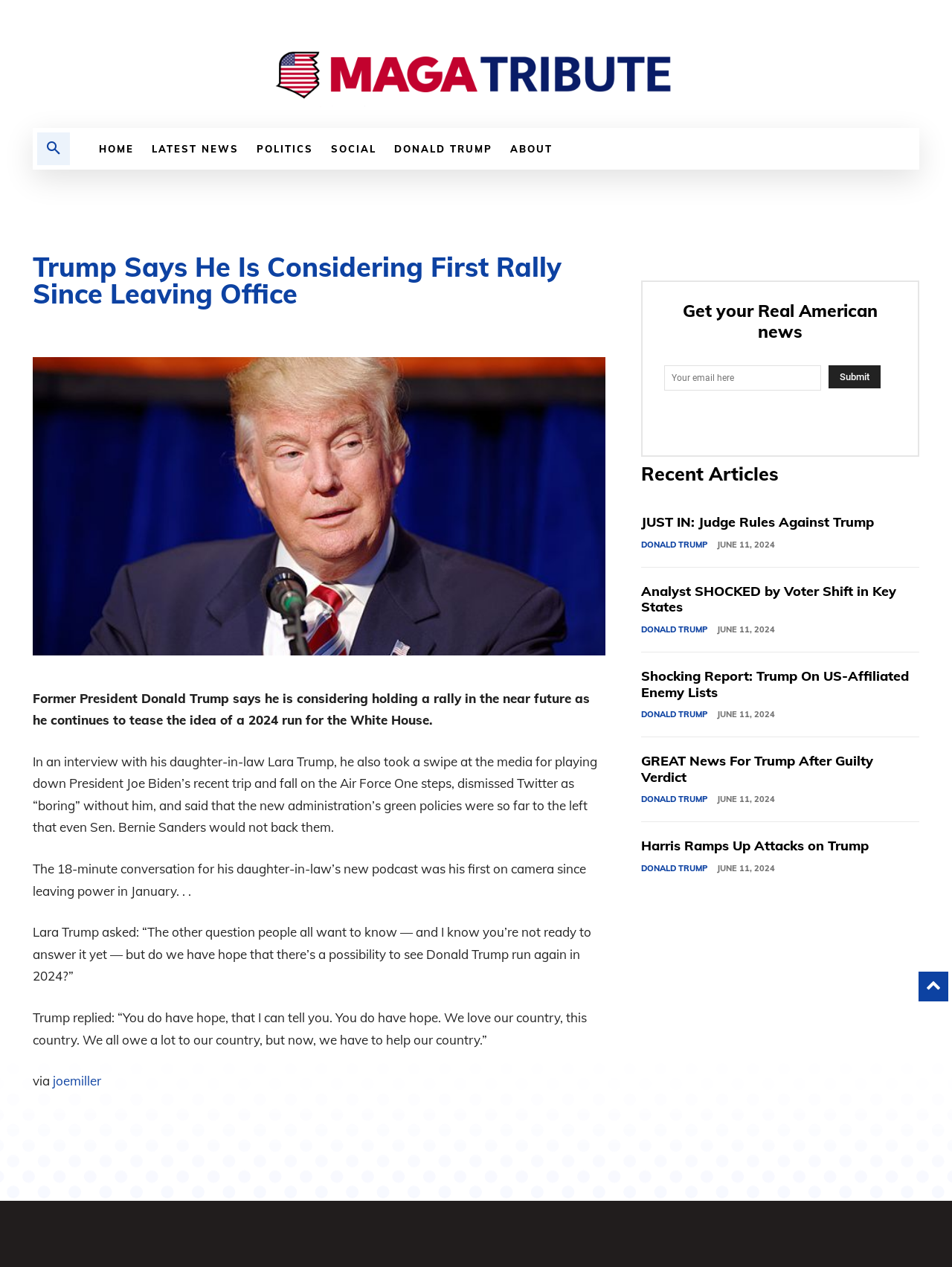How many recent articles are listed on the webpage?
Please use the image to deliver a detailed and complete answer.

The webpage lists 5 recent articles, each with a heading and a link, including 'JUST IN: Judge Rules Against Trump', 'Analyst SHOCKED by Voter Shift in Key States', 'Shocking Report: Trump On US-Affiliated Enemy Lists', 'GREAT News For Trump After Guilty Verdict', and 'Harris Ramps Up Attacks on Trump'.